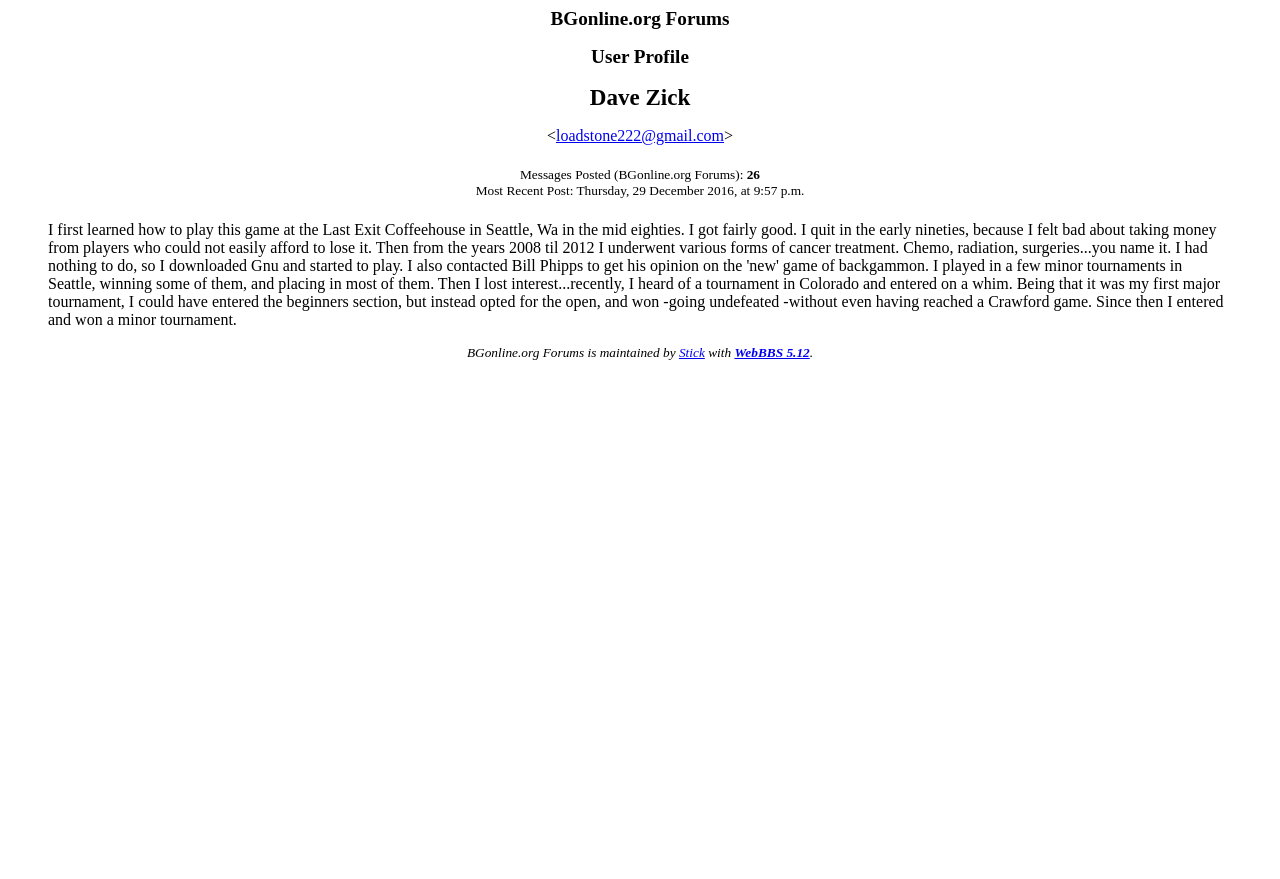Using the webpage screenshot and the element description loadstone222@gmail.com, determine the bounding box coordinates. Specify the coordinates in the format (top-left x, top-left y, bottom-right x, bottom-right y) with values ranging from 0 to 1.

[0.434, 0.144, 0.566, 0.164]